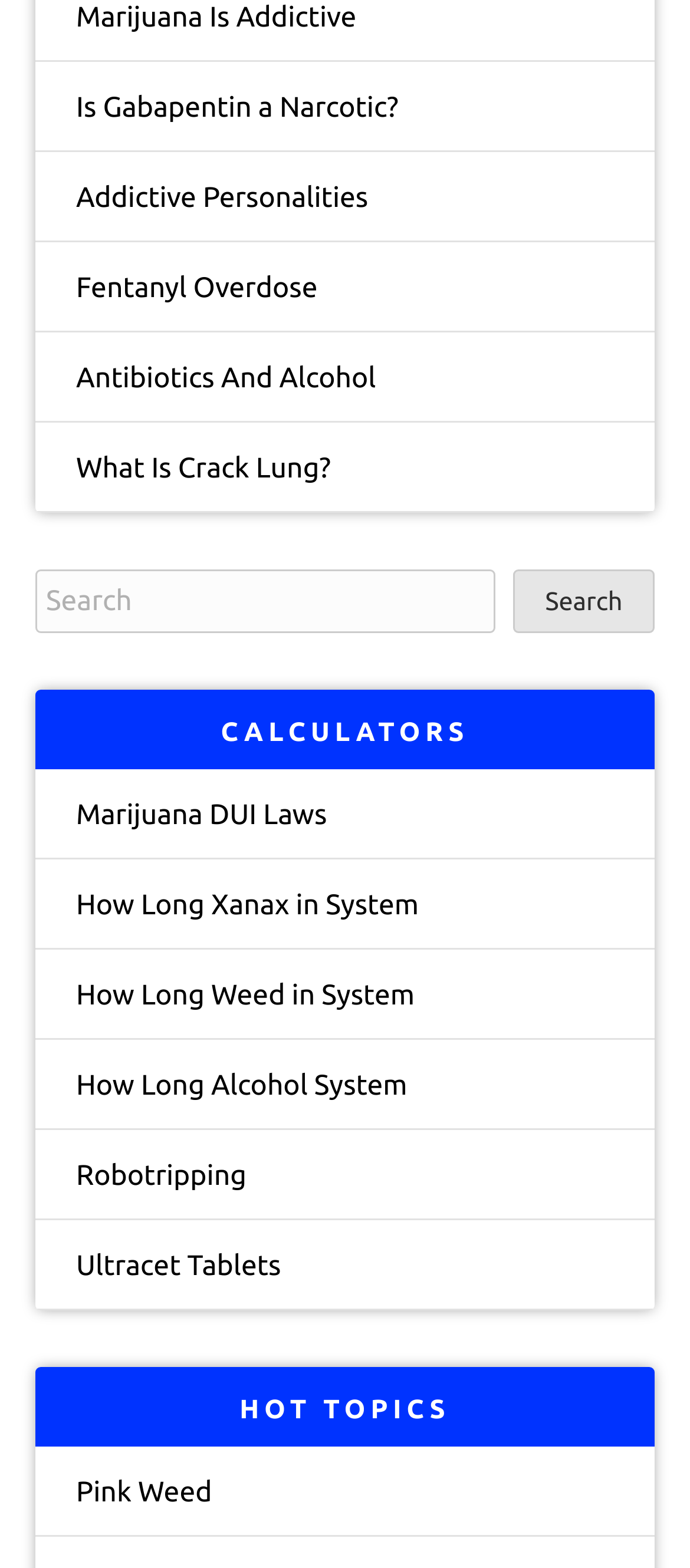Kindly determine the bounding box coordinates for the clickable area to achieve the given instruction: "Explore 'CALCULATORS'".

[0.051, 0.44, 0.949, 0.49]